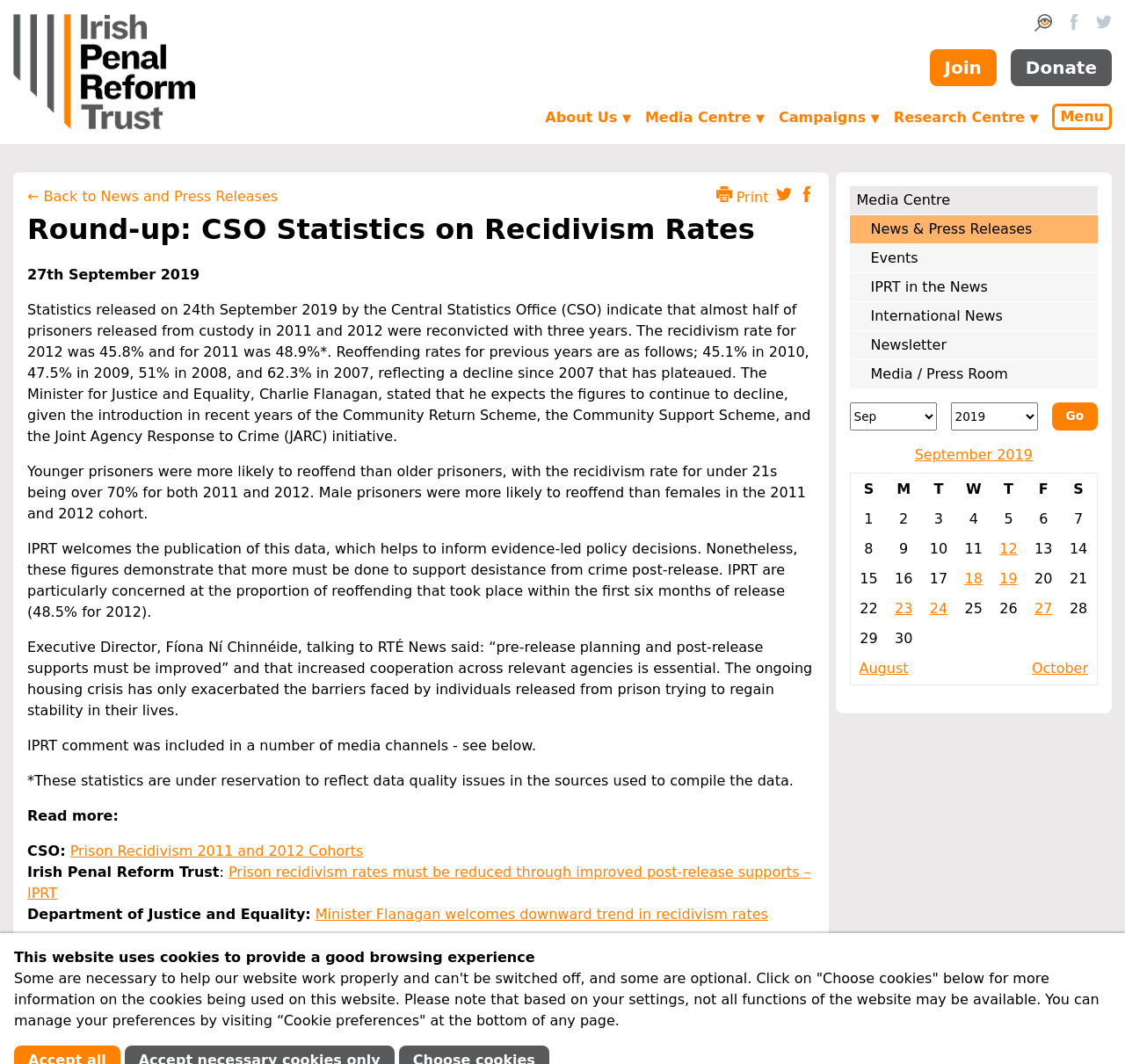Respond to the question below with a single word or phrase:
What is the name of the initiative mentioned in the text?

Joint Agency Response to Crime (JARC)